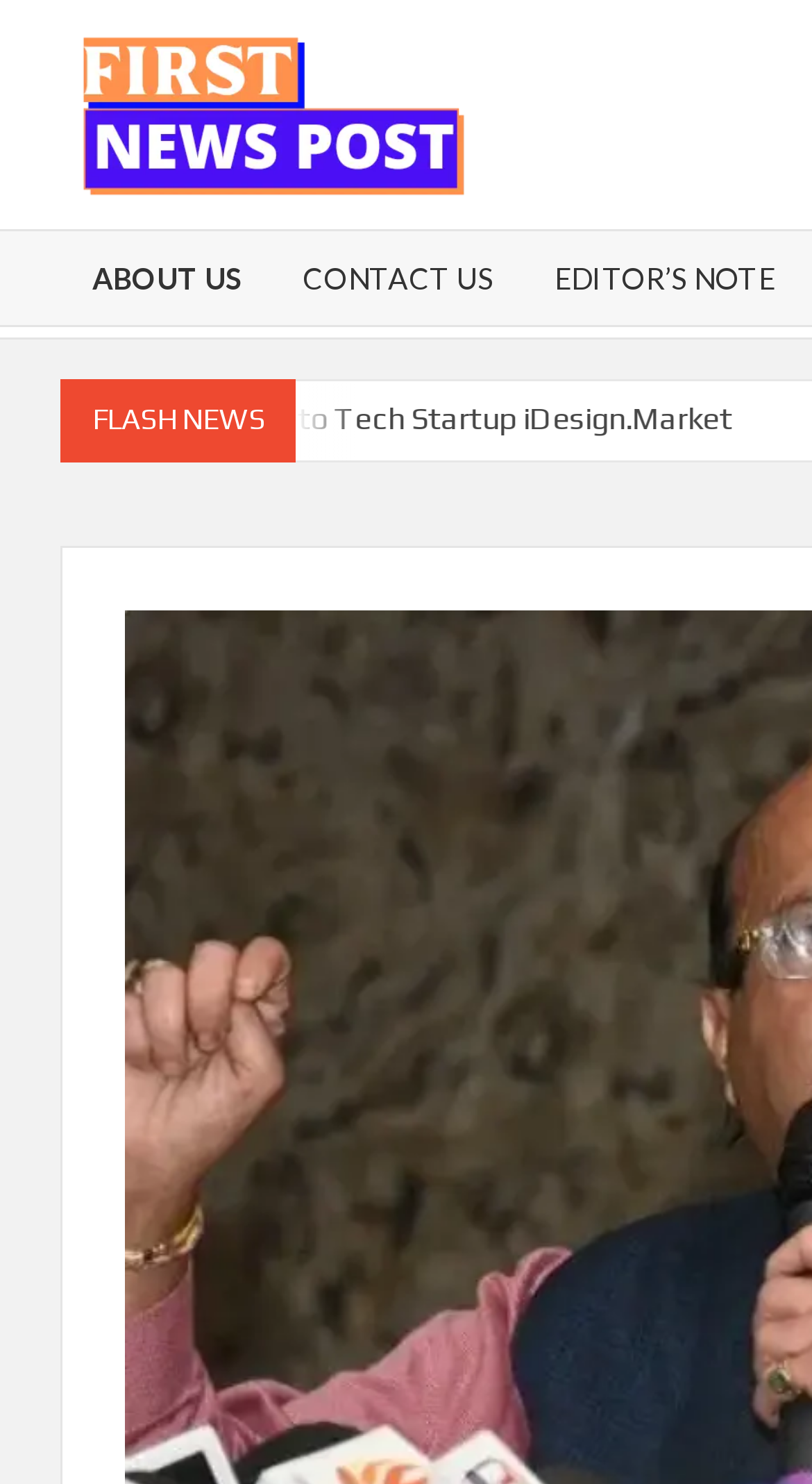What is the category of the news article below the 'FLASH NEWS' heading?
Based on the screenshot, provide your answer in one word or phrase.

StockEdge